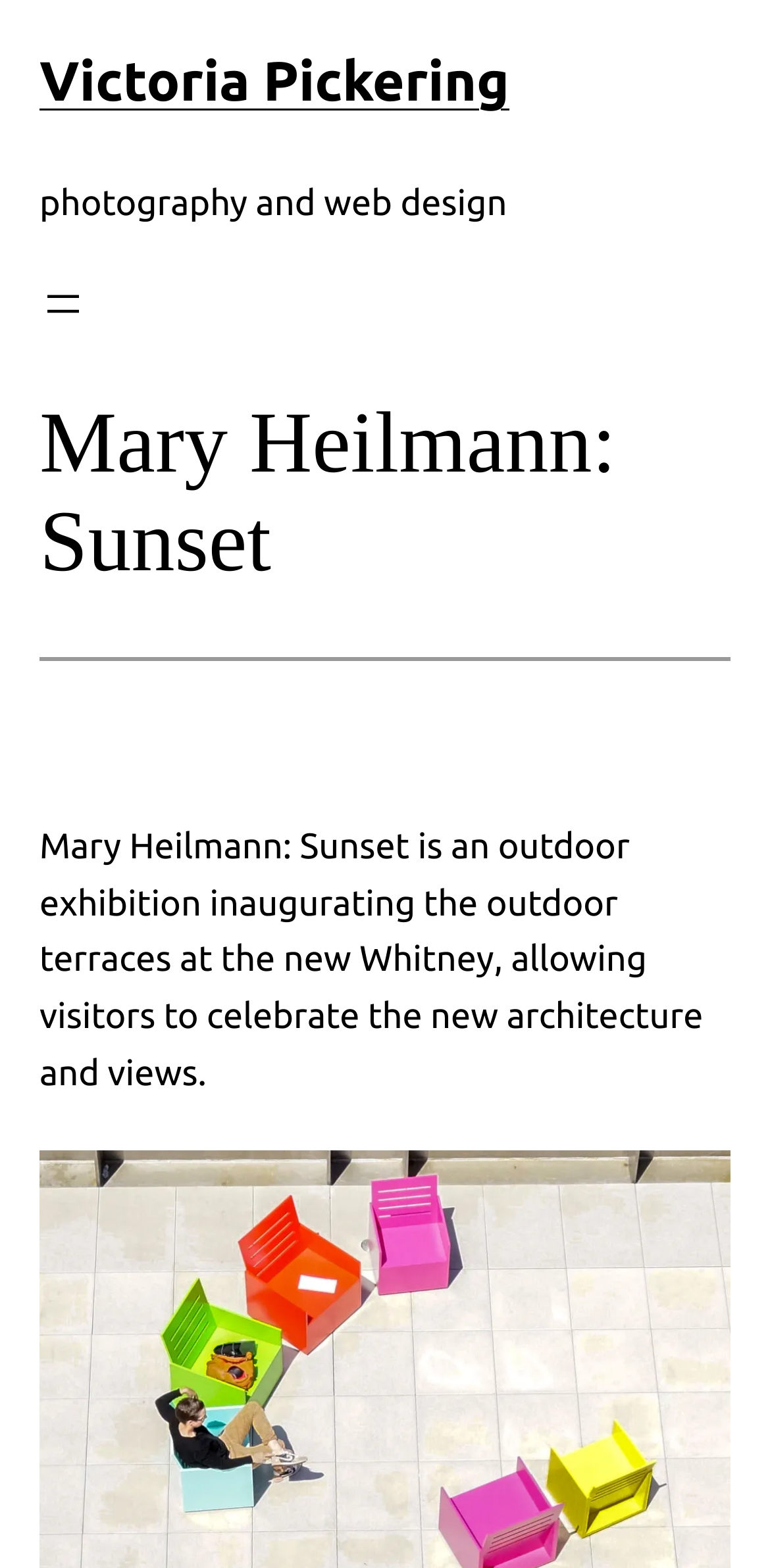Using the element description provided, determine the bounding box coordinates in the format (top-left x, top-left y, bottom-right x, bottom-right y). Ensure that all values are floating point numbers between 0 and 1. Element description: aria-label="Open menu"

[0.051, 0.178, 0.113, 0.208]